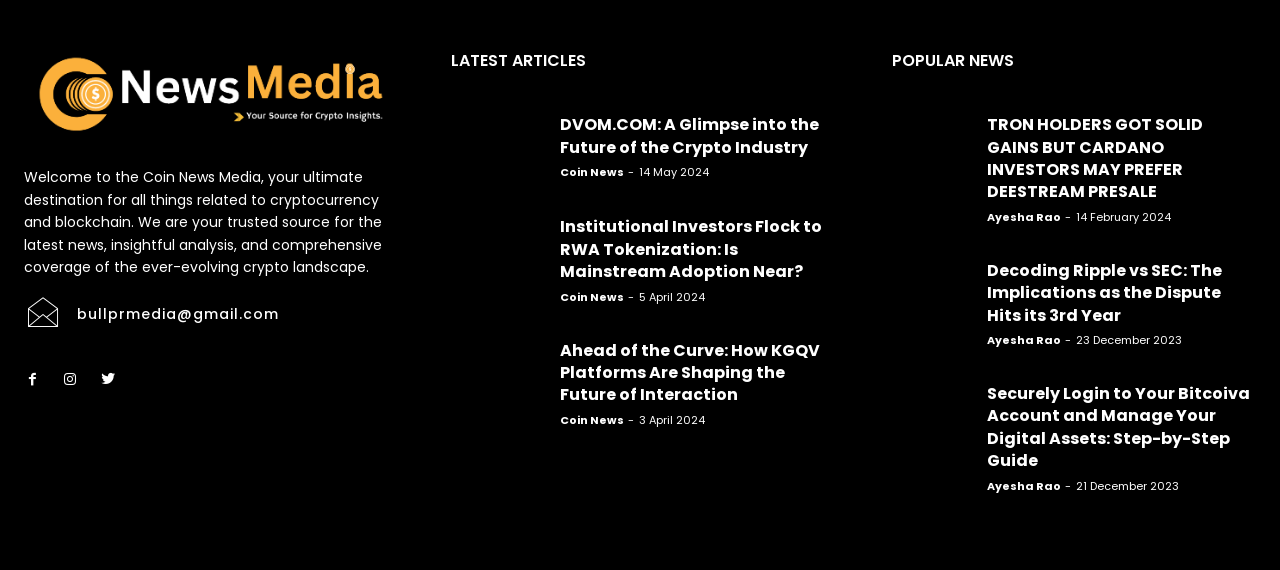Give a one-word or phrase response to the following question: How many social media links are present in the top-right corner?

3